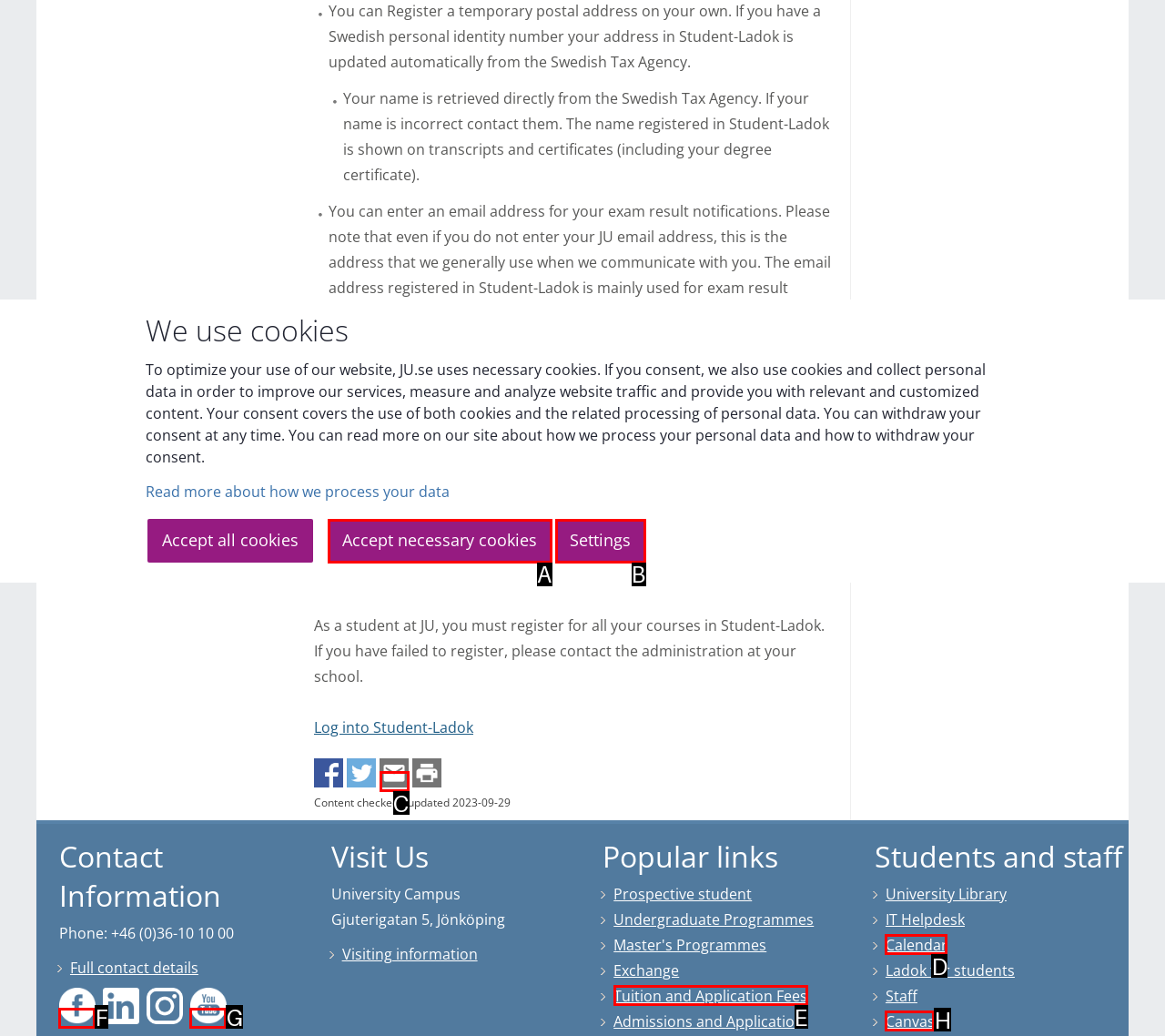Based on the description: Tuition and Application Fees, find the HTML element that matches it. Provide your answer as the letter of the chosen option.

E